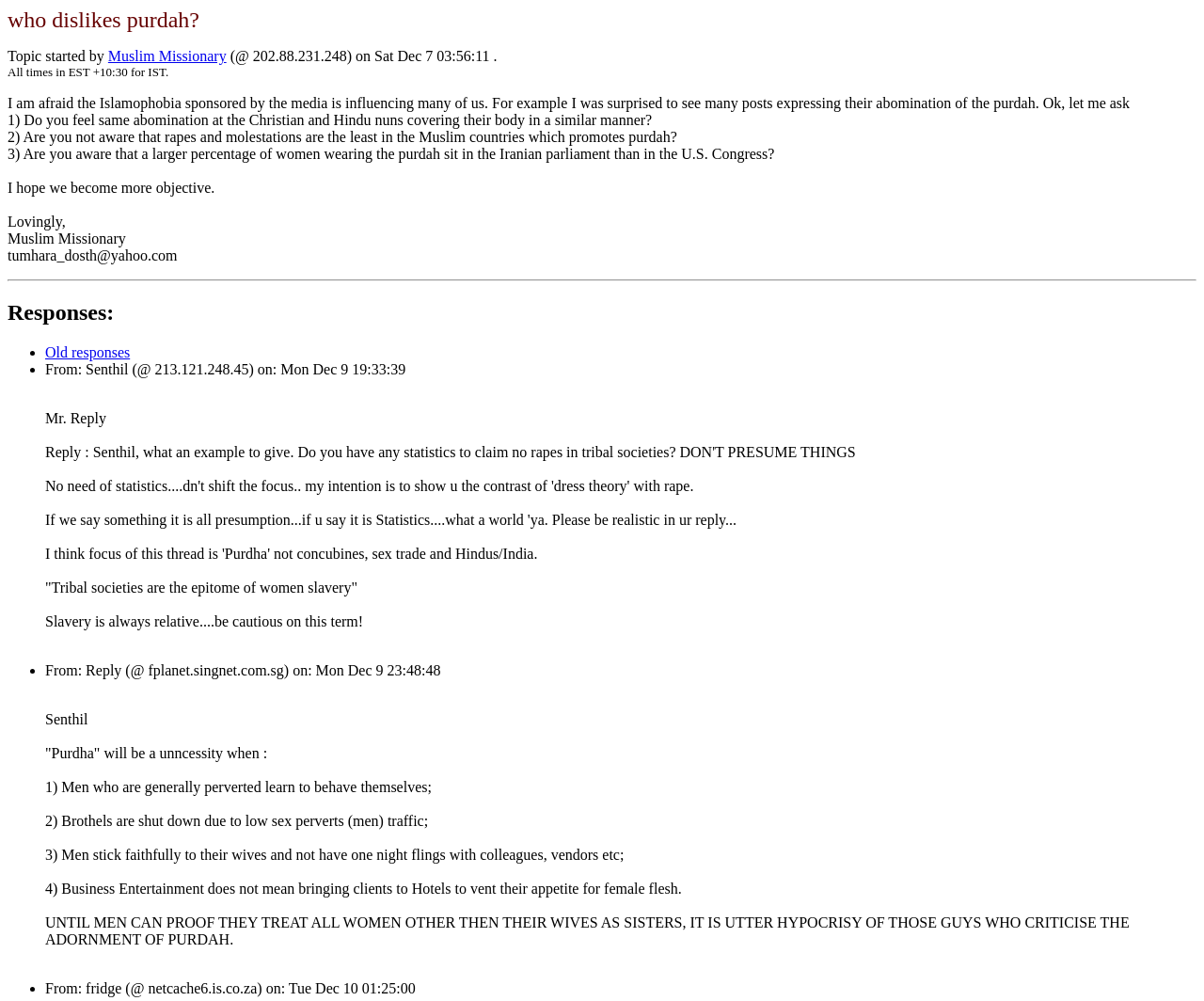What is the time zone mentioned in the webpage?
Use the information from the screenshot to give a comprehensive response to the question.

The time zone mentioned in the webpage is 'EST +10:30 for IST' which is indicated by the static text 'All times in EST +10:30 for IST.'.